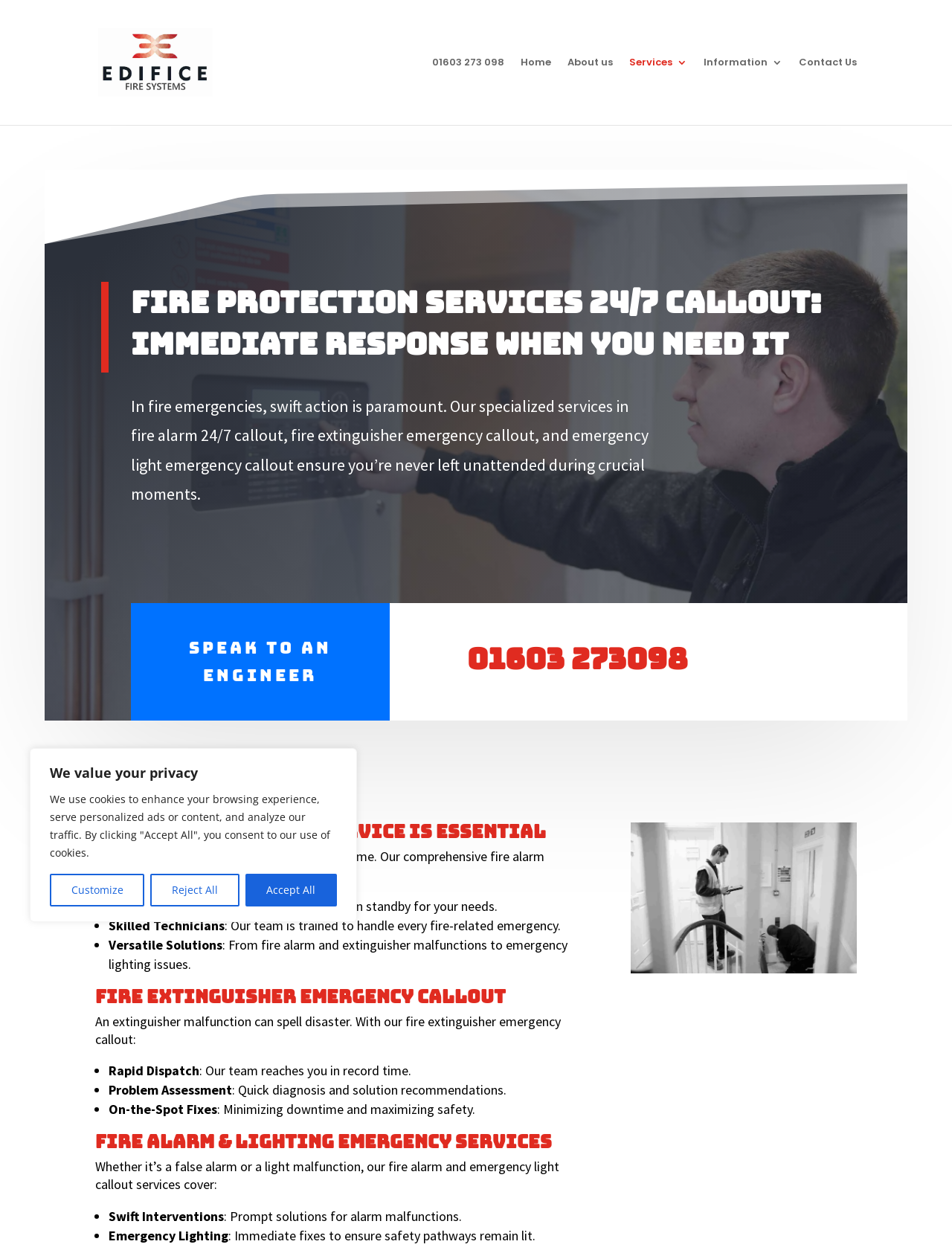Please use the details from the image to answer the following question comprehensively:
What types of emergencies does the service cover?

I found this information by reading the headings and text on the webpage. The service covers fire alarm emergencies, fire extinguisher emergencies, and emergency light emergencies, as mentioned in the headings 'Fire Alarm & Lighting Emergency Services' and 'Fire Extinguisher Emergency Callout'.